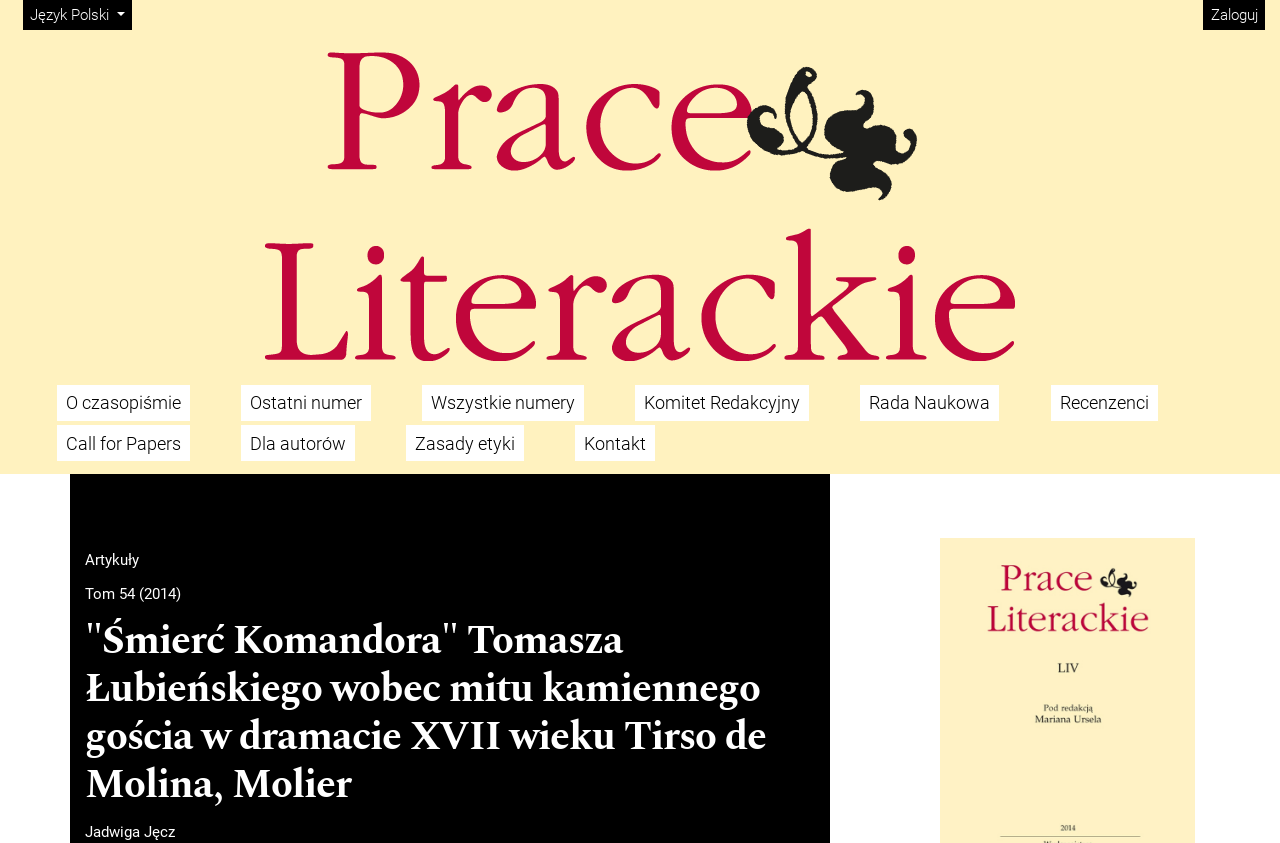Provide the bounding box for the UI element matching this description: "Tom 54 (2014)".

[0.066, 0.691, 0.141, 0.719]